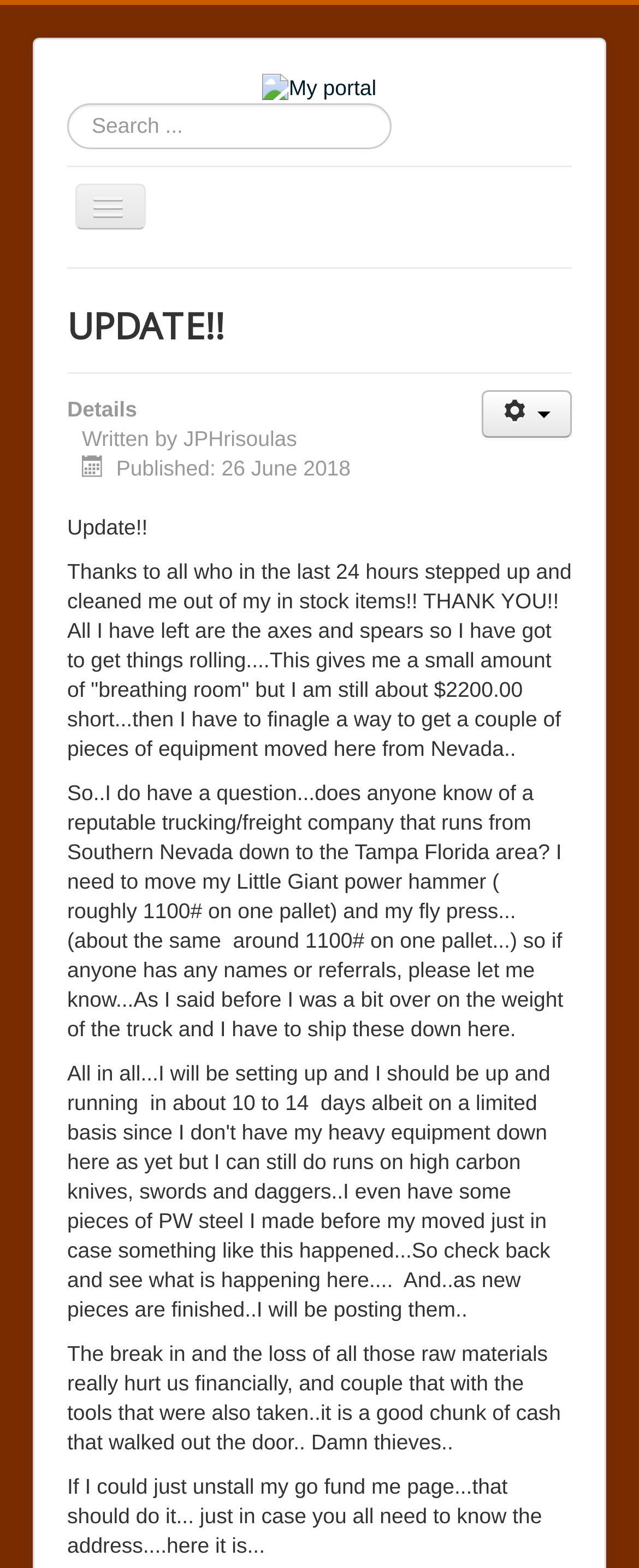Locate the bounding box coordinates of the UI element described by: "aria-label="User tools"". The bounding box coordinates should consist of four float numbers between 0 and 1, i.e., [left, top, right, bottom].

[0.754, 0.248, 0.895, 0.279]